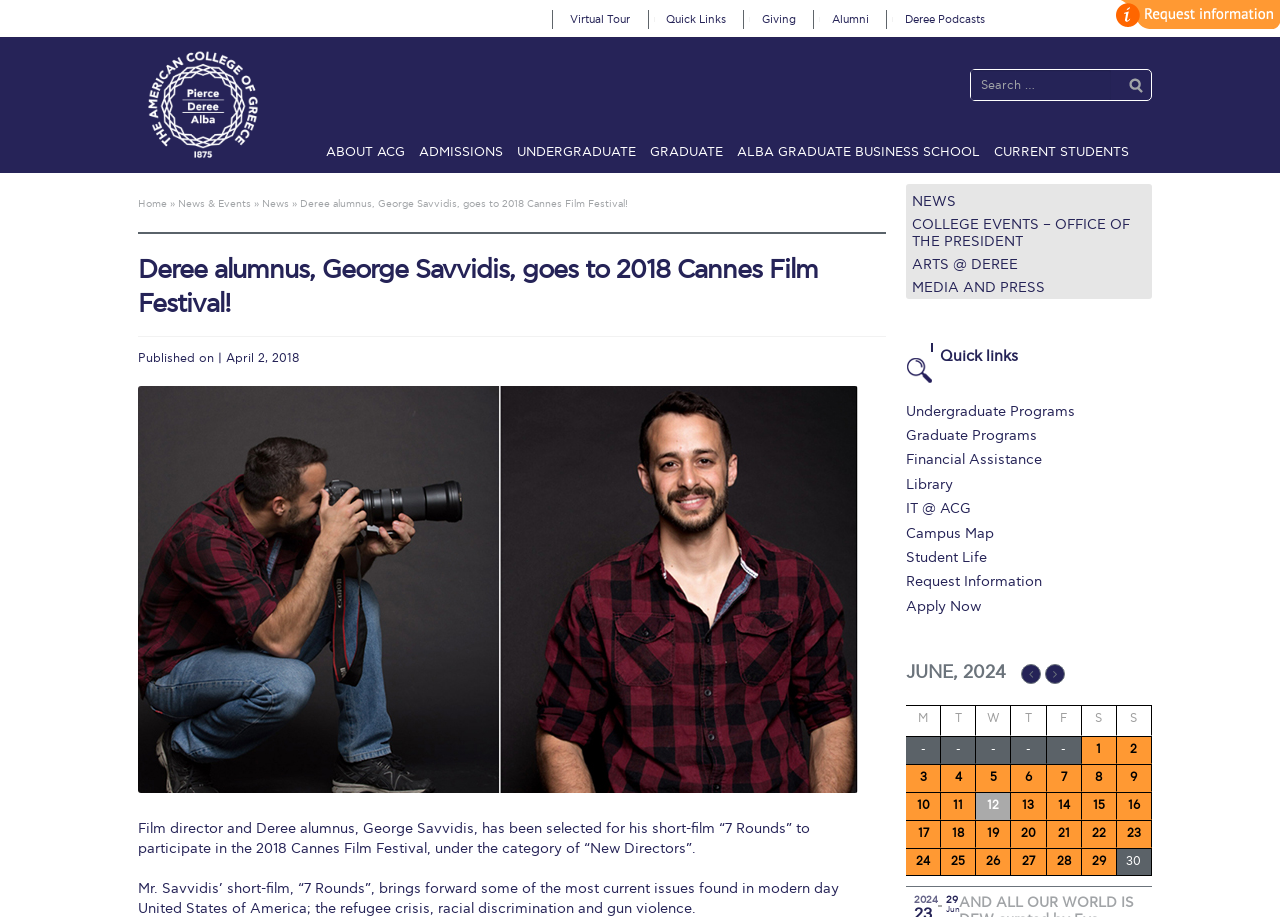Bounding box coordinates should be in the format (top-left x, top-left y, bottom-right x, bottom-right y) and all values should be floating point numbers between 0 and 1. Determine the bounding box coordinate for the UI element described as: Welcome to Athens 2023

[0.311, 0.451, 0.443, 0.496]